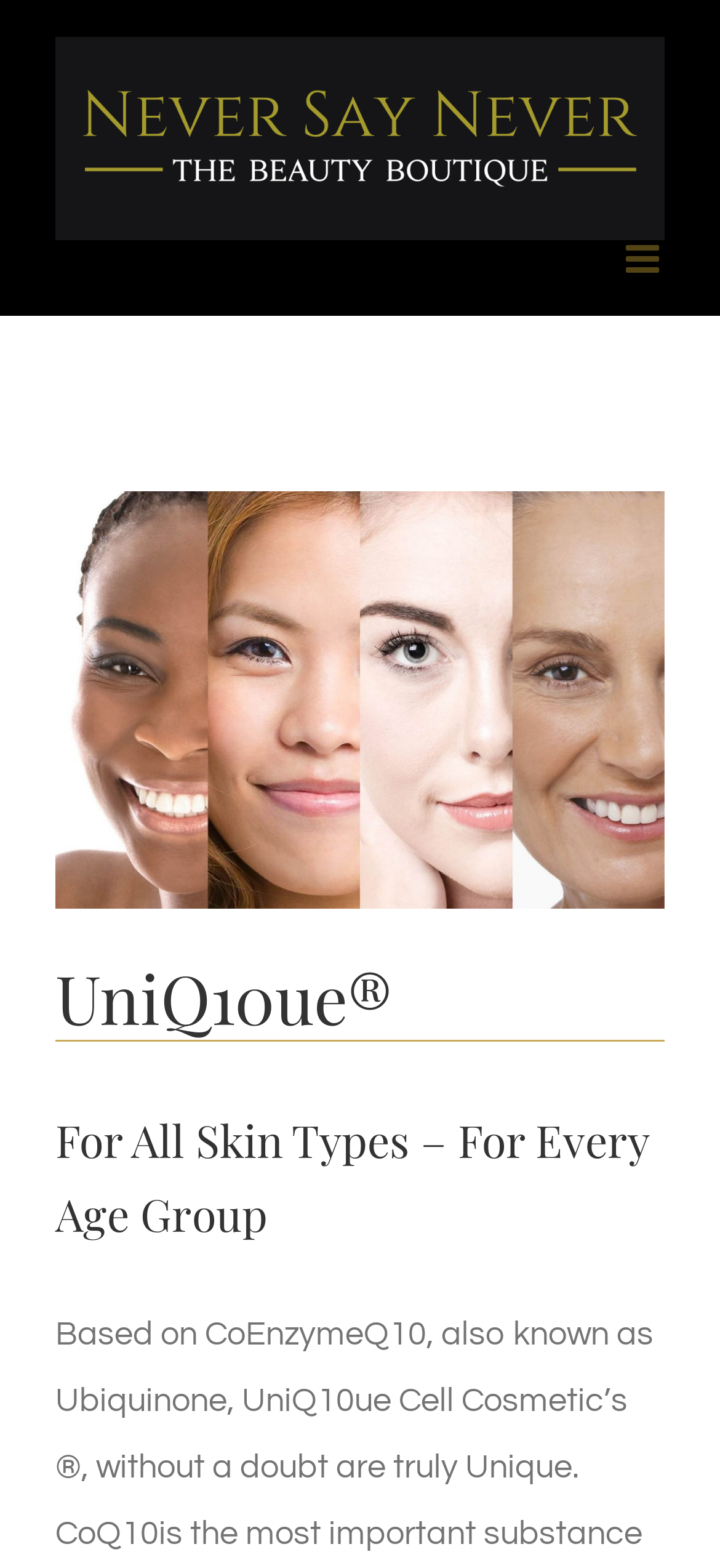What is the function of the button at the bottom?
Provide a detailed and extensive answer to the question.

The function of the button at the bottom is to 'Go to Top' which is a link element located at the bottom right corner of the webpage, with a bounding box of [0.695, 0.695, 0.808, 0.747].